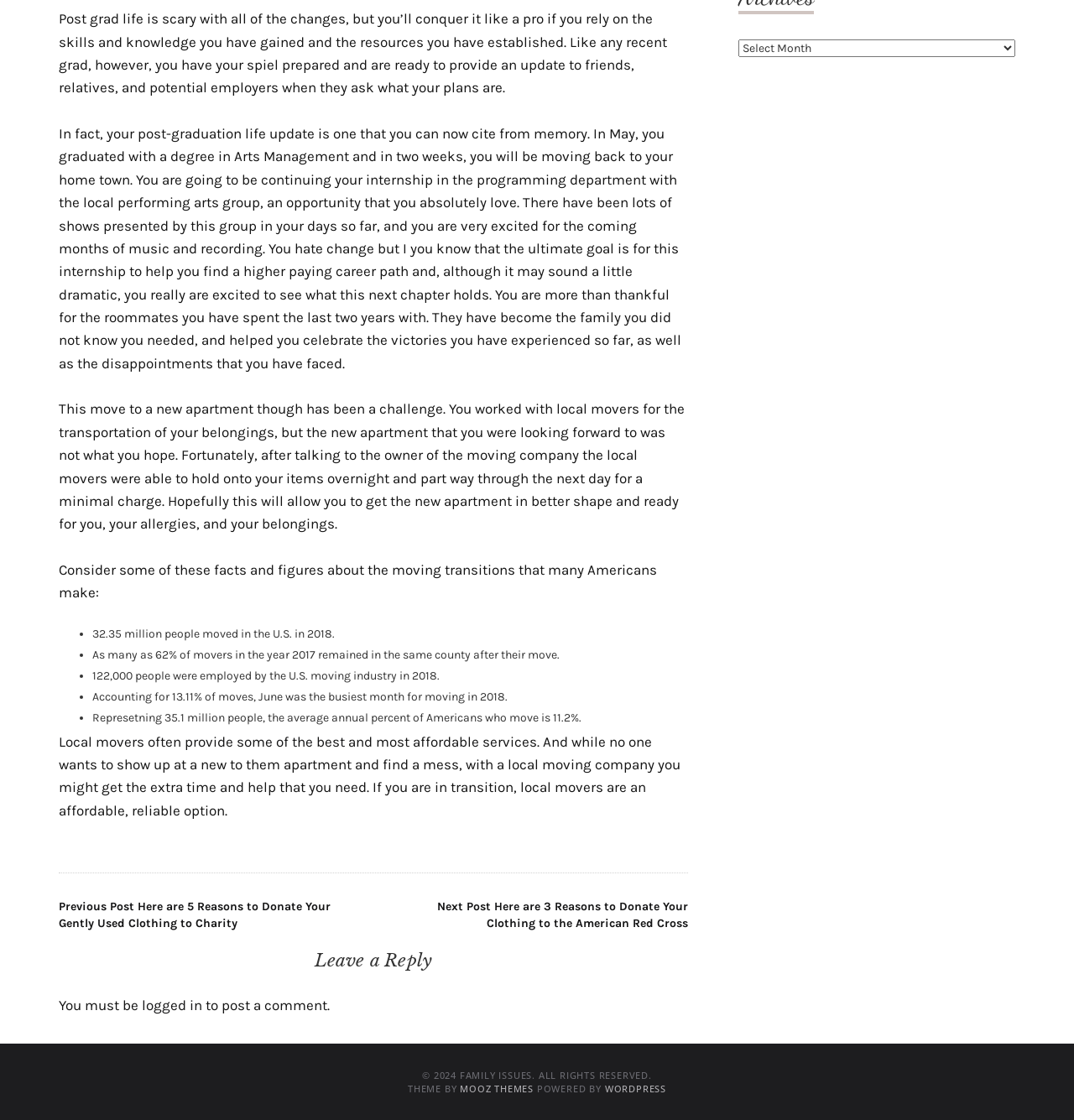Identify the coordinates of the bounding box for the element described below: "MOOZ Themes". Return the coordinates as four float numbers between 0 and 1: [left, top, right, bottom].

[0.428, 0.966, 0.497, 0.977]